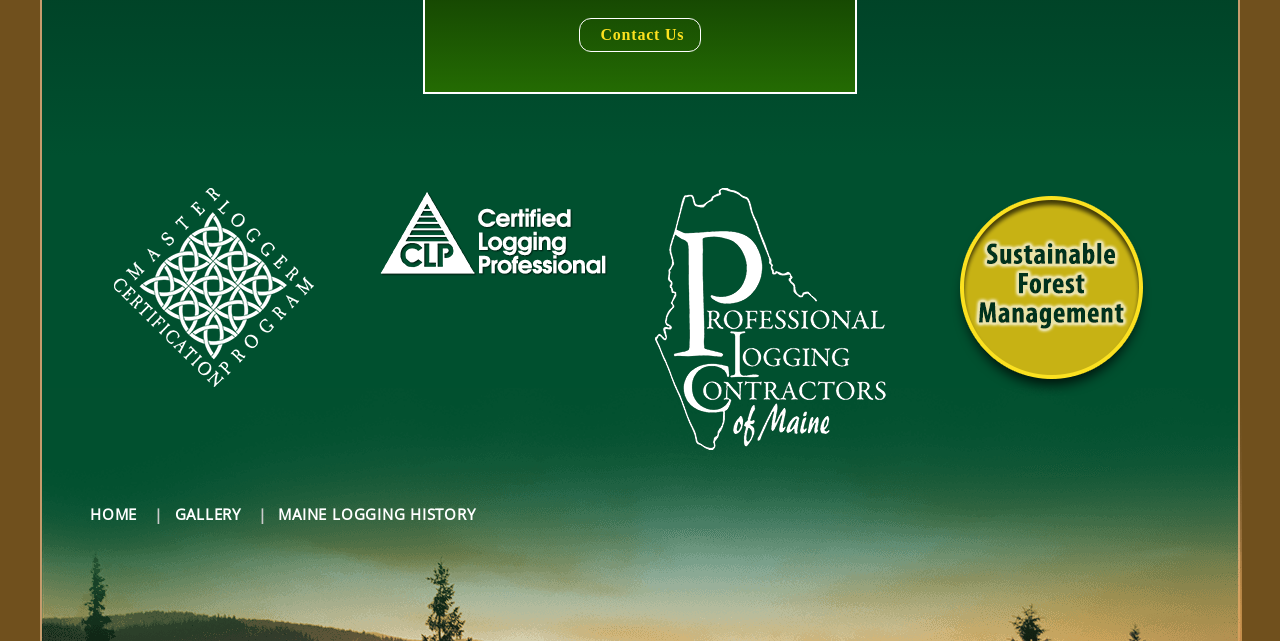Give a concise answer using only one word or phrase for this question:
What is the last link in the navigation menu?

MAINE LOGGING HISTORY